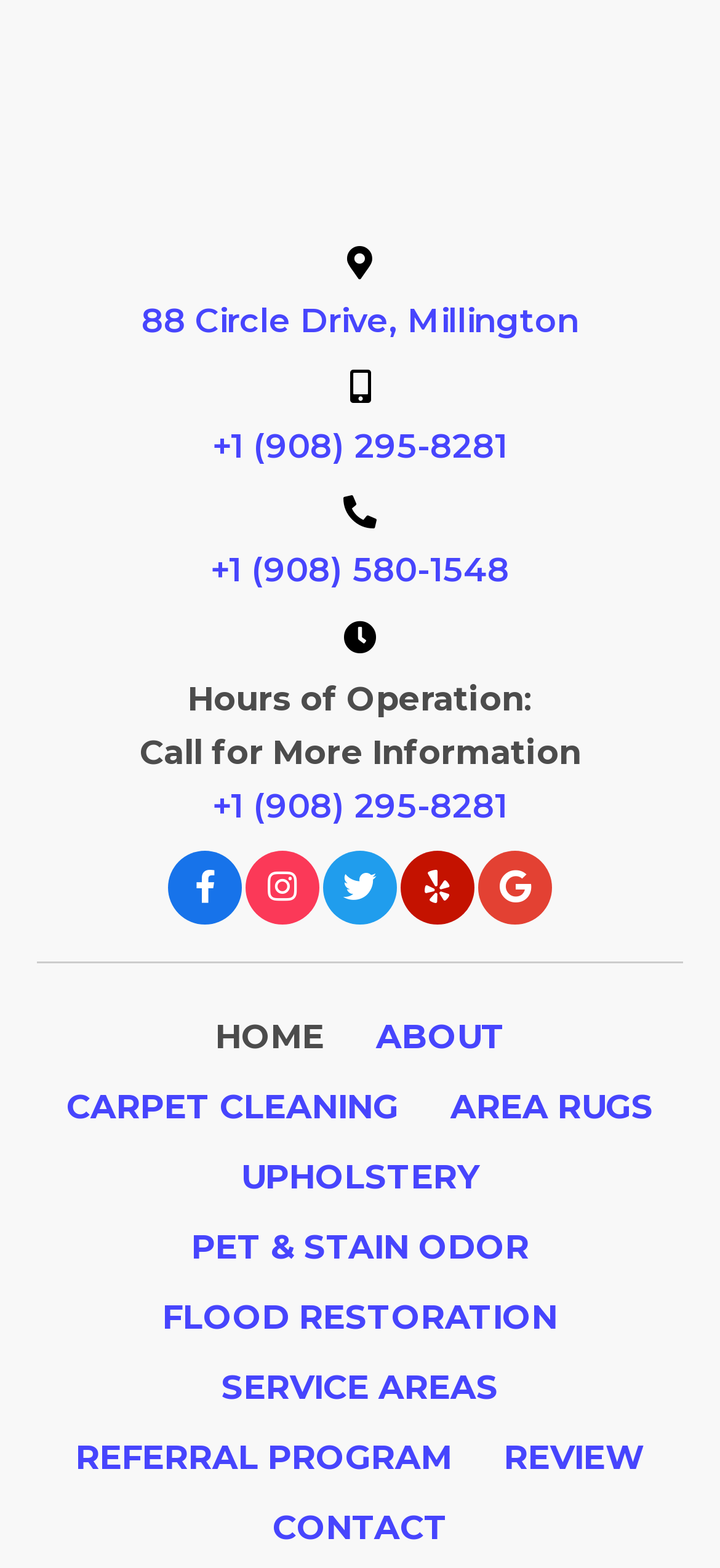What is the phone number for more information?
Using the visual information, answer the question in a single word or phrase.

+1 (908) 295-8281